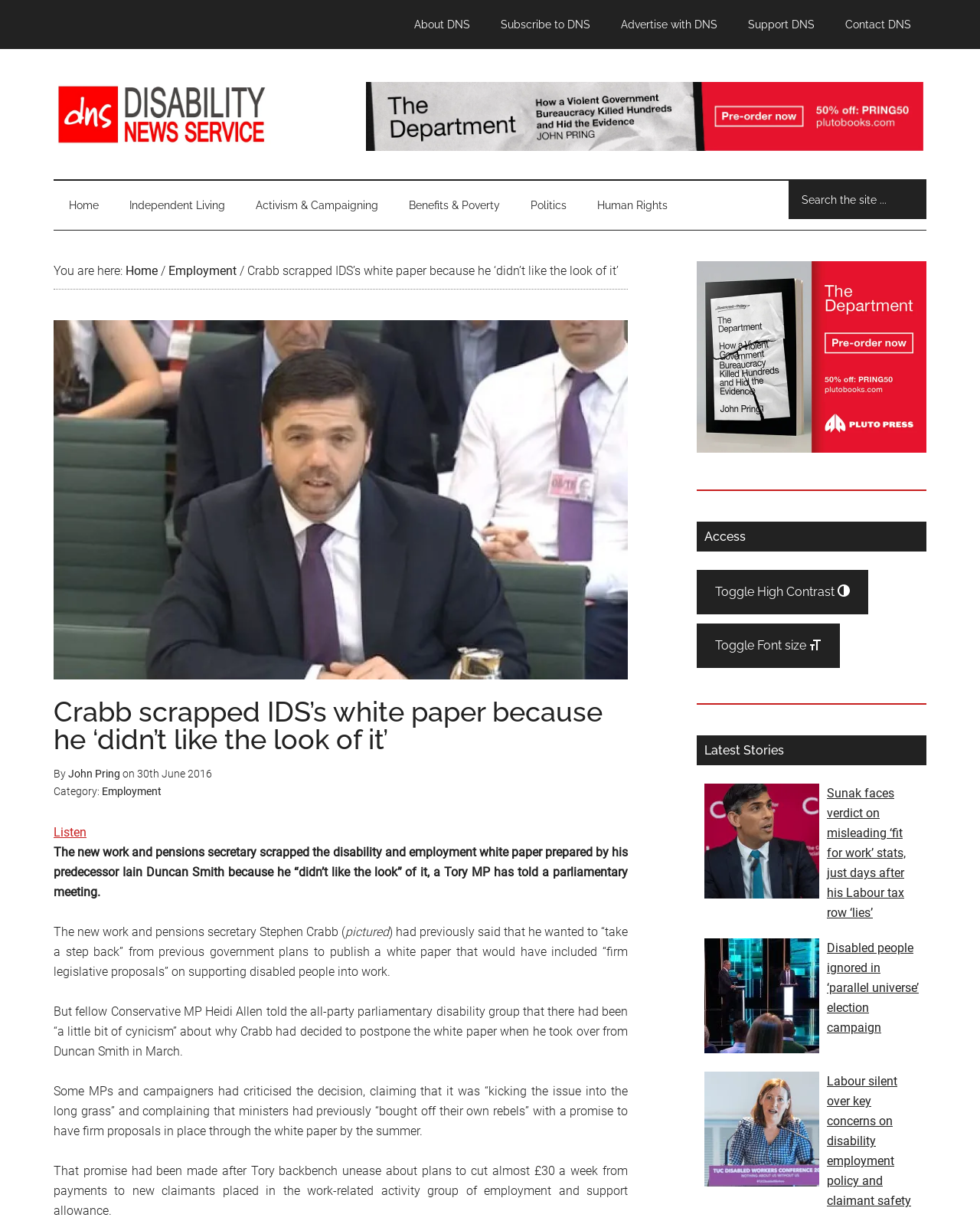Is there an image on the webpage?
Provide a detailed answer to the question, using the image to inform your response.

I found an image in the article content, which is a picture of Stephen Crabb giving evidence to a Commons committee. There are also other images on the webpage, such as the book cover images in the primary sidebar.